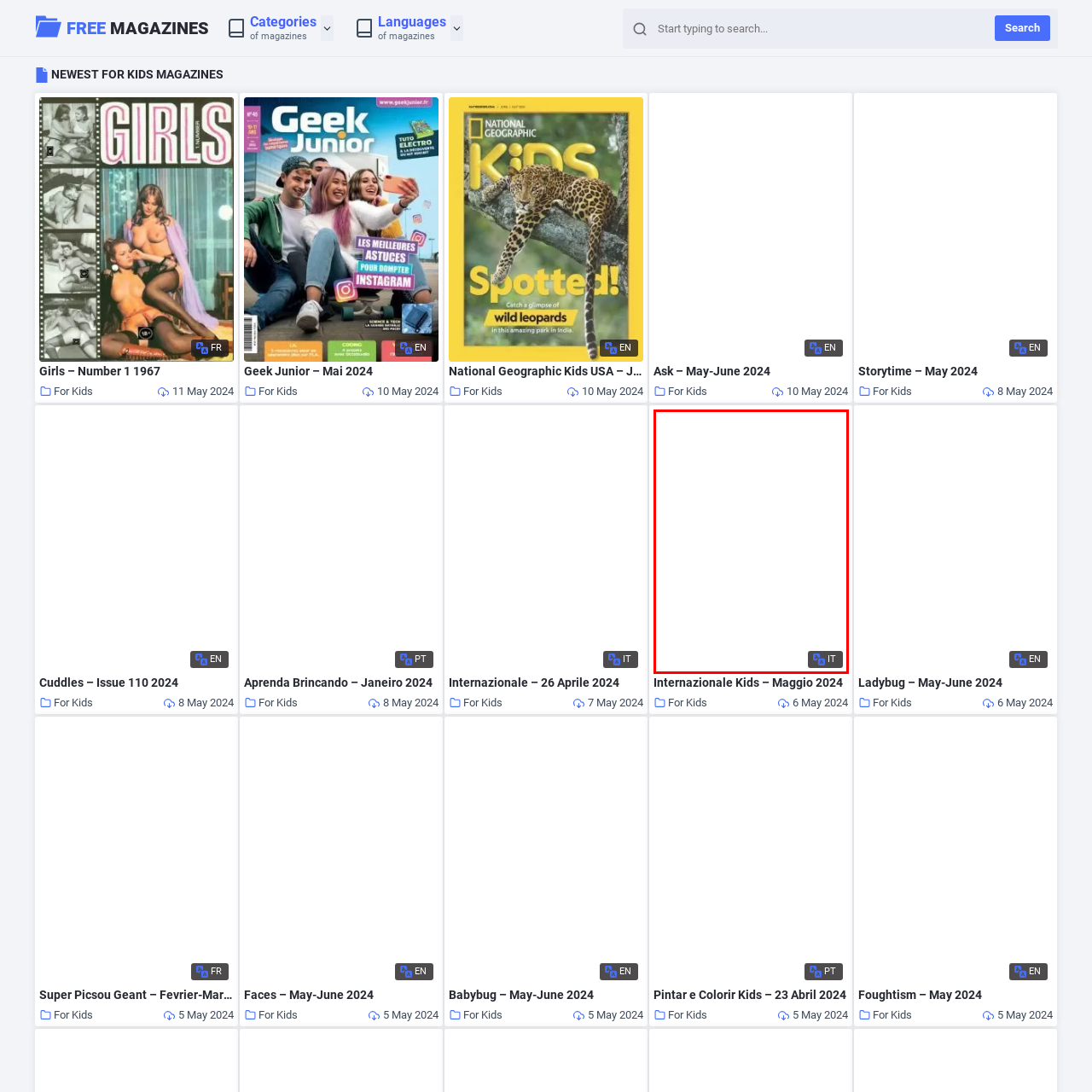What is the month of publication?
Examine the image highlighted by the red bounding box and answer briefly with one word or a short phrase.

May 2024